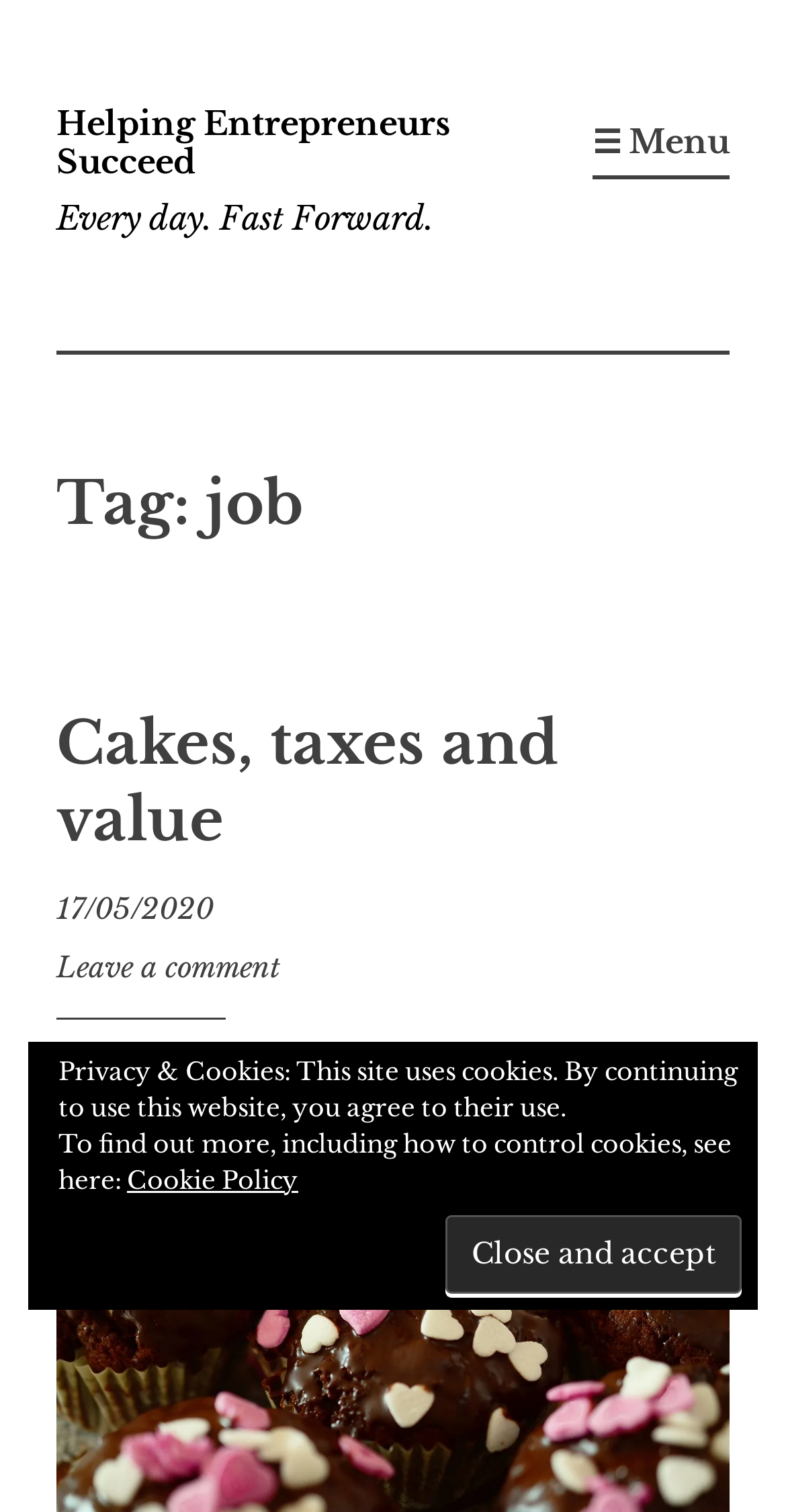How many links are there in the primary content area?
Please respond to the question with as much detail as possible.

I counted the link elements within the primary content area, which includes the links 'Cakes, taxes and value', '17/05/2020', and 'Leave a comment'. There are three links in total.